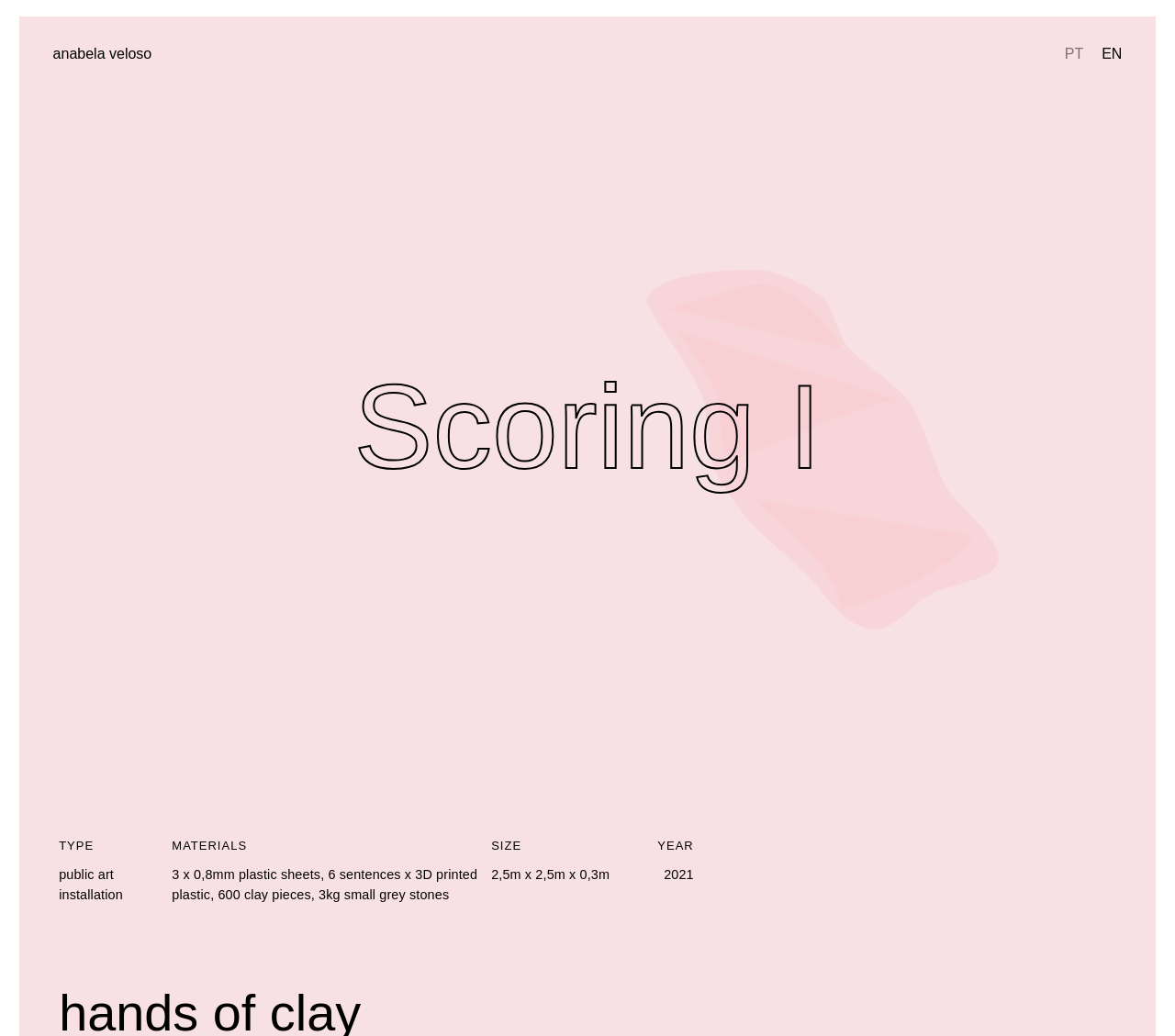Write a detailed summary of the webpage, including text, images, and layout.

The webpage is about a public art installation called "Scoring I" by Anabela Veloso. At the top left, there is a heading with the title "Scoring I". Below the title, there is a large image taking up most of the width, depicting "Hands of clay". 

On the top right, there are three language options: "anabela veloso", "EN", and "PT". 

In the lower section of the page, there are three categories: "TYPE", "MATERIALS", and "SIZE", each with a corresponding description. The "TYPE" category is described as a "public art installation". The "MATERIALS" category lists the materials used, including plastic sheets, 3D printed plastic, clay pieces, and small grey stones. The "SIZE" category specifies the dimensions of the installation as 2.5m x 2.5m x 0.3m. 

Finally, there is a "YEAR" category with the year "2021" listed.